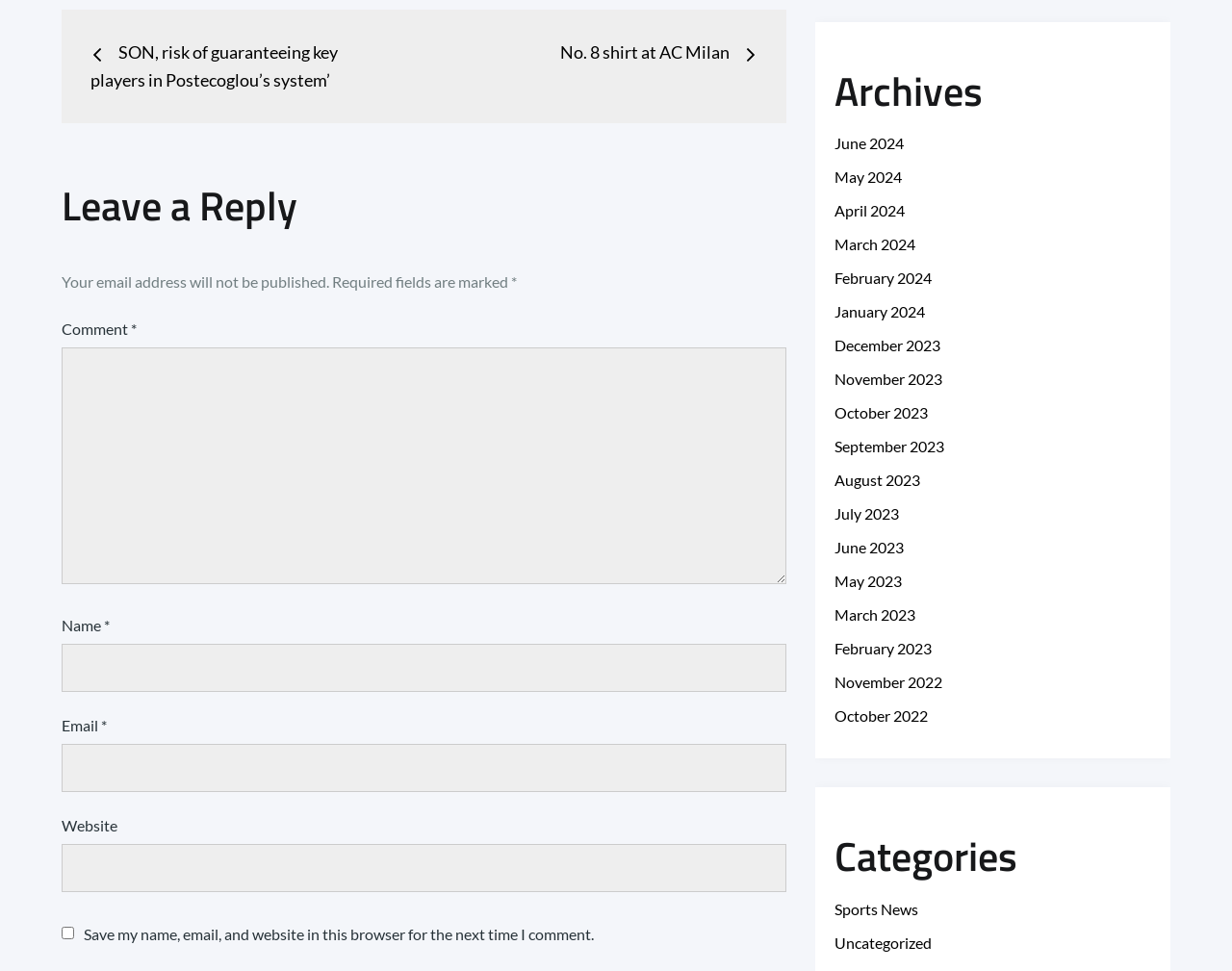Using the details in the image, give a detailed response to the question below:
What is the purpose of the checkbox 'Save my name, email, and website in this browser for the next time I comment'?

The checkbox is located below the comment form fields and is labeled 'Save my name, email, and website in this browser for the next time I comment'. This suggests that checking this box will save the user's information for future comments, making it easier to fill out the form.